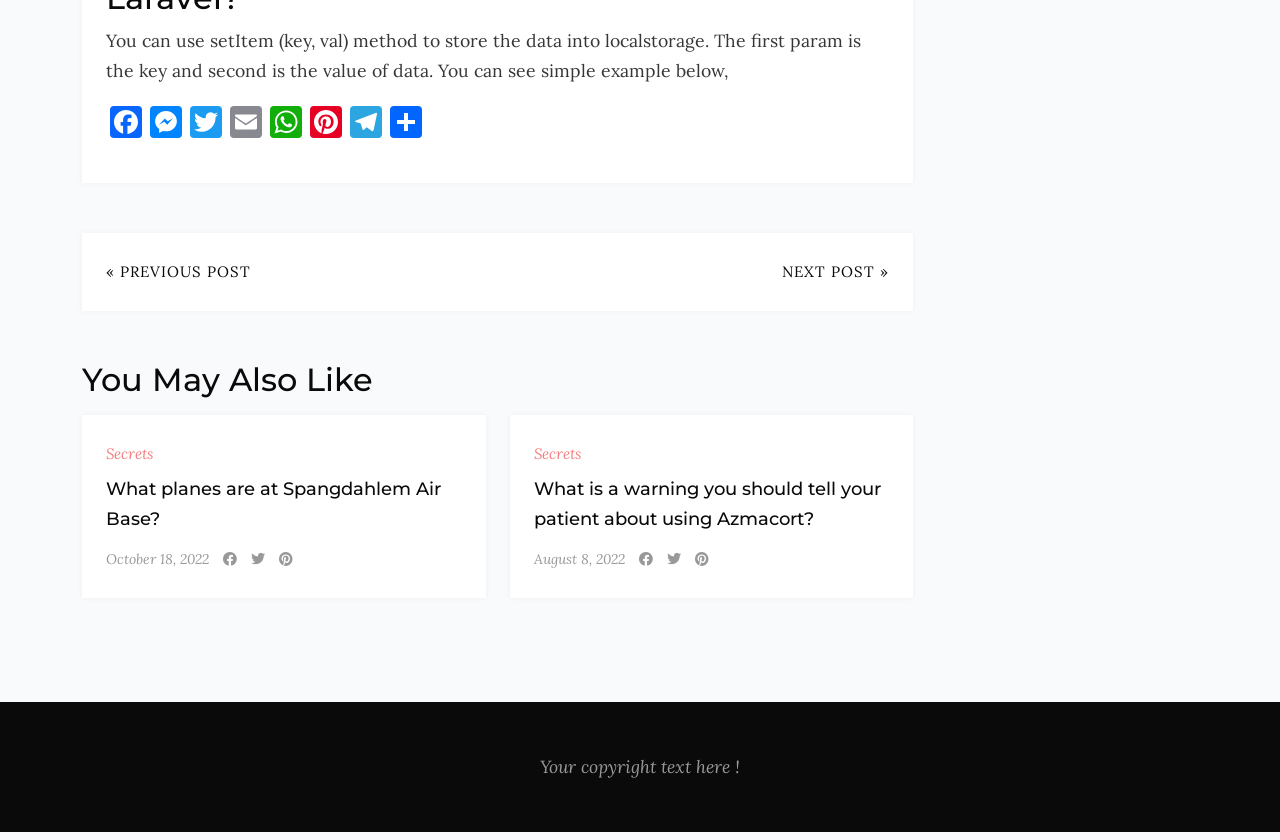Identify the bounding box coordinates of the region that needs to be clicked to carry out this instruction: "Share this post". Provide these coordinates as four float numbers ranging from 0 to 1, i.e., [left, top, right, bottom].

[0.302, 0.126, 0.333, 0.17]